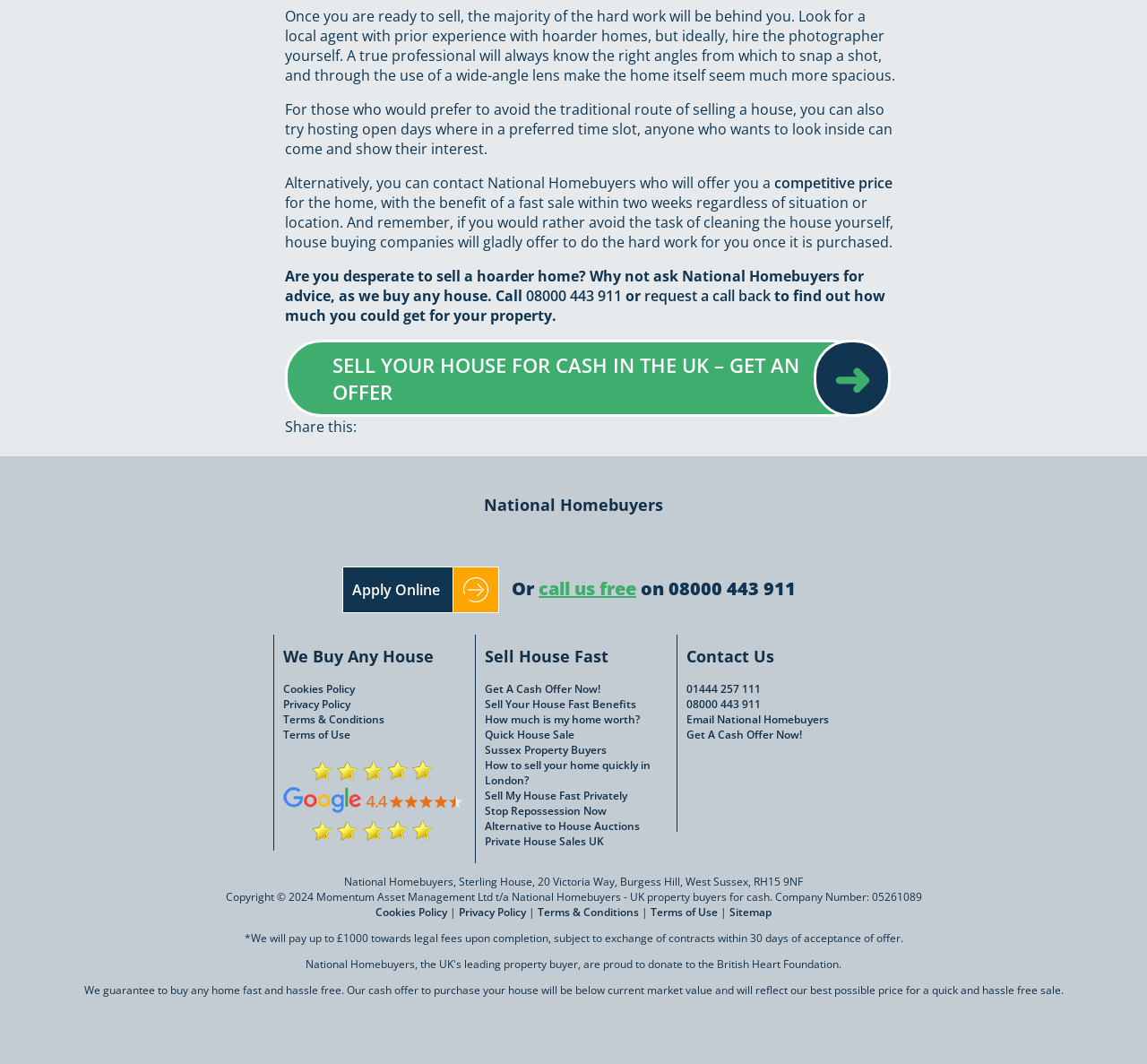Can you determine the bounding box coordinates of the area that needs to be clicked to fulfill the following instruction: "Click 'Apply Online'"?

[0.299, 0.545, 0.391, 0.564]